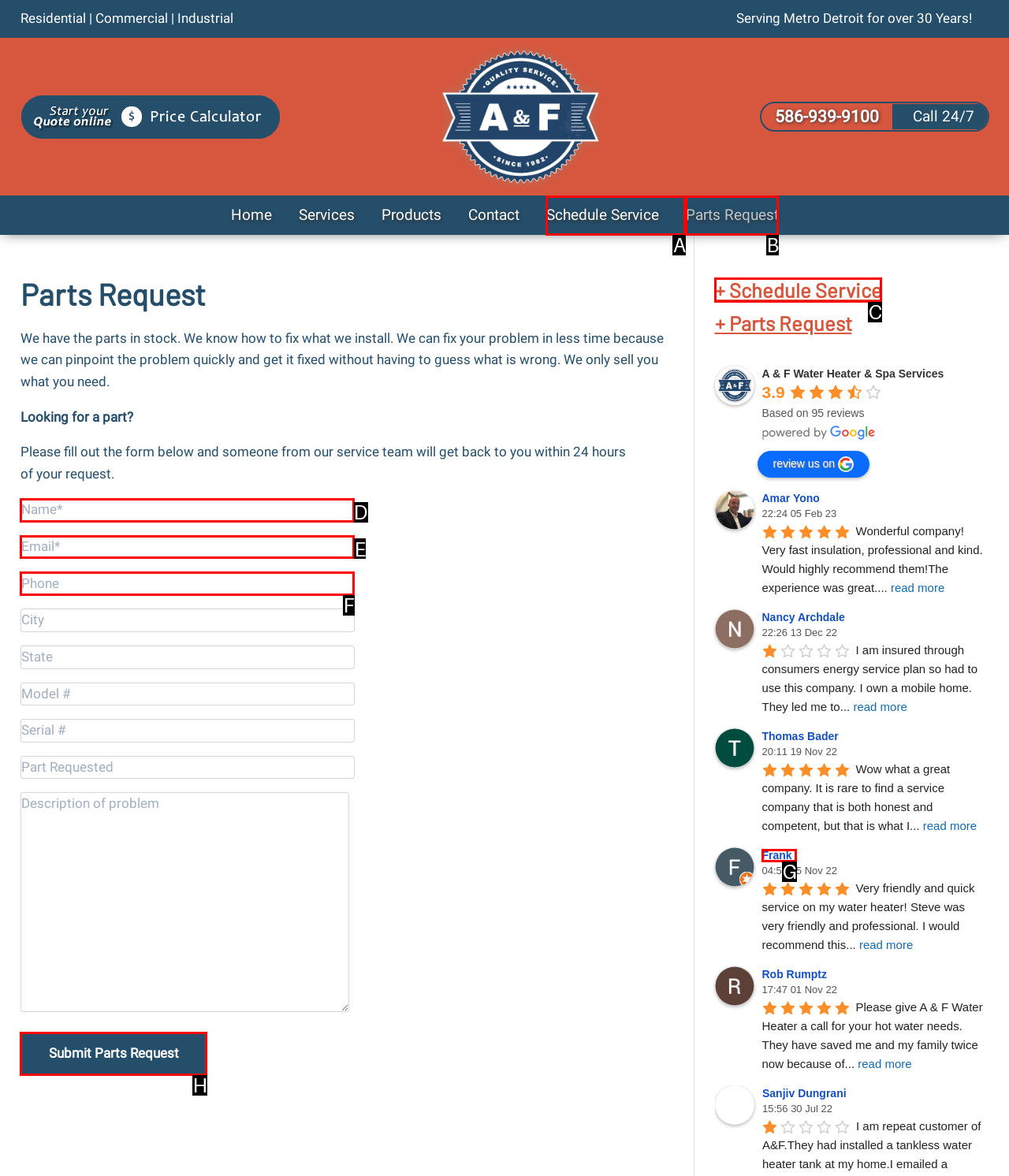Determine which UI element I need to click to achieve the following task: Learn about the top 10 things to know before visiting Morocco in 2023 Provide your answer as the letter of the selected option.

None